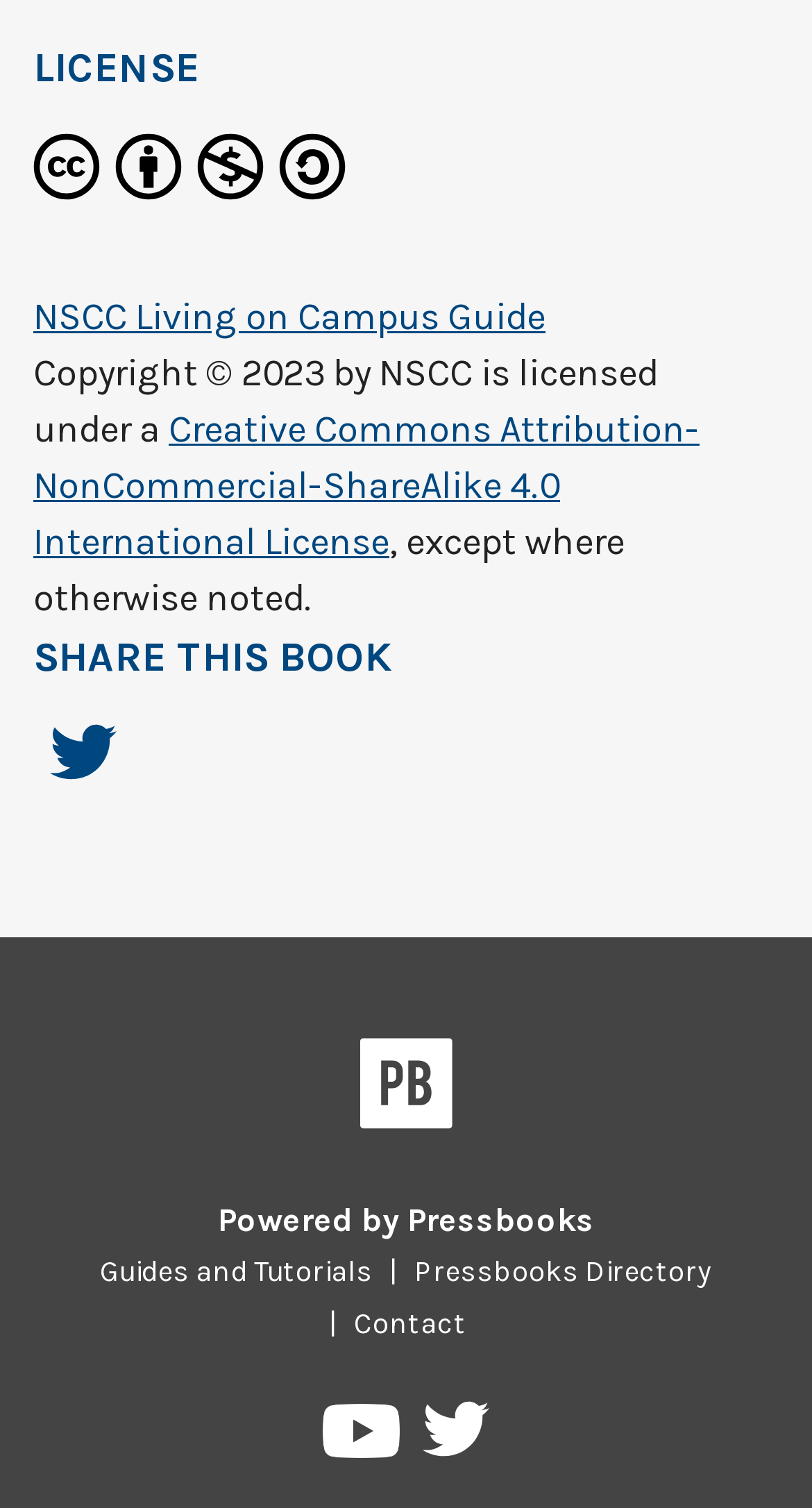Identify the bounding box coordinates of the section that should be clicked to achieve the task described: "Visit the Pressbooks Directory".

[0.49, 0.832, 0.897, 0.855]